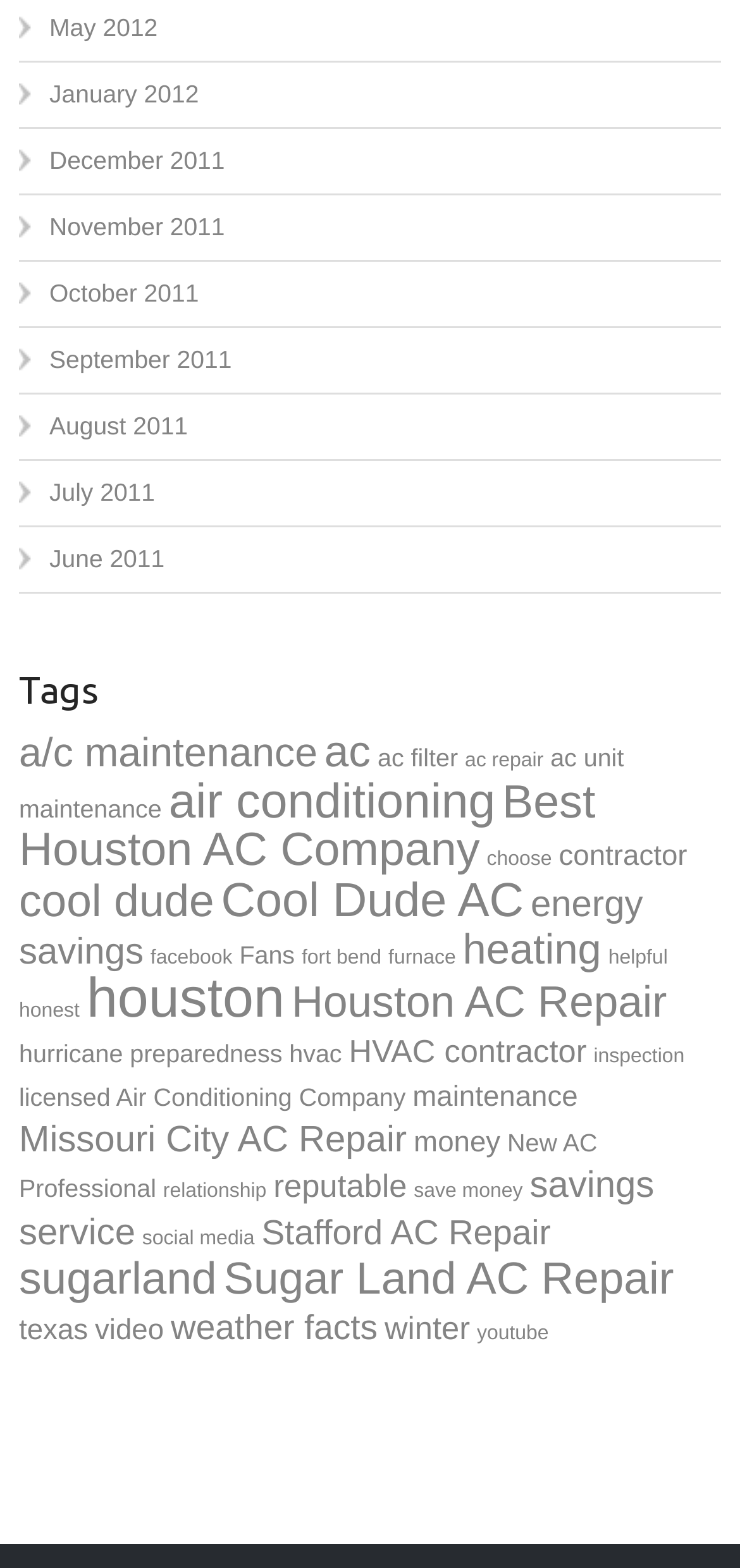What is the earliest month mentioned?
Based on the image, give a concise answer in the form of a single word or short phrase.

May 2012